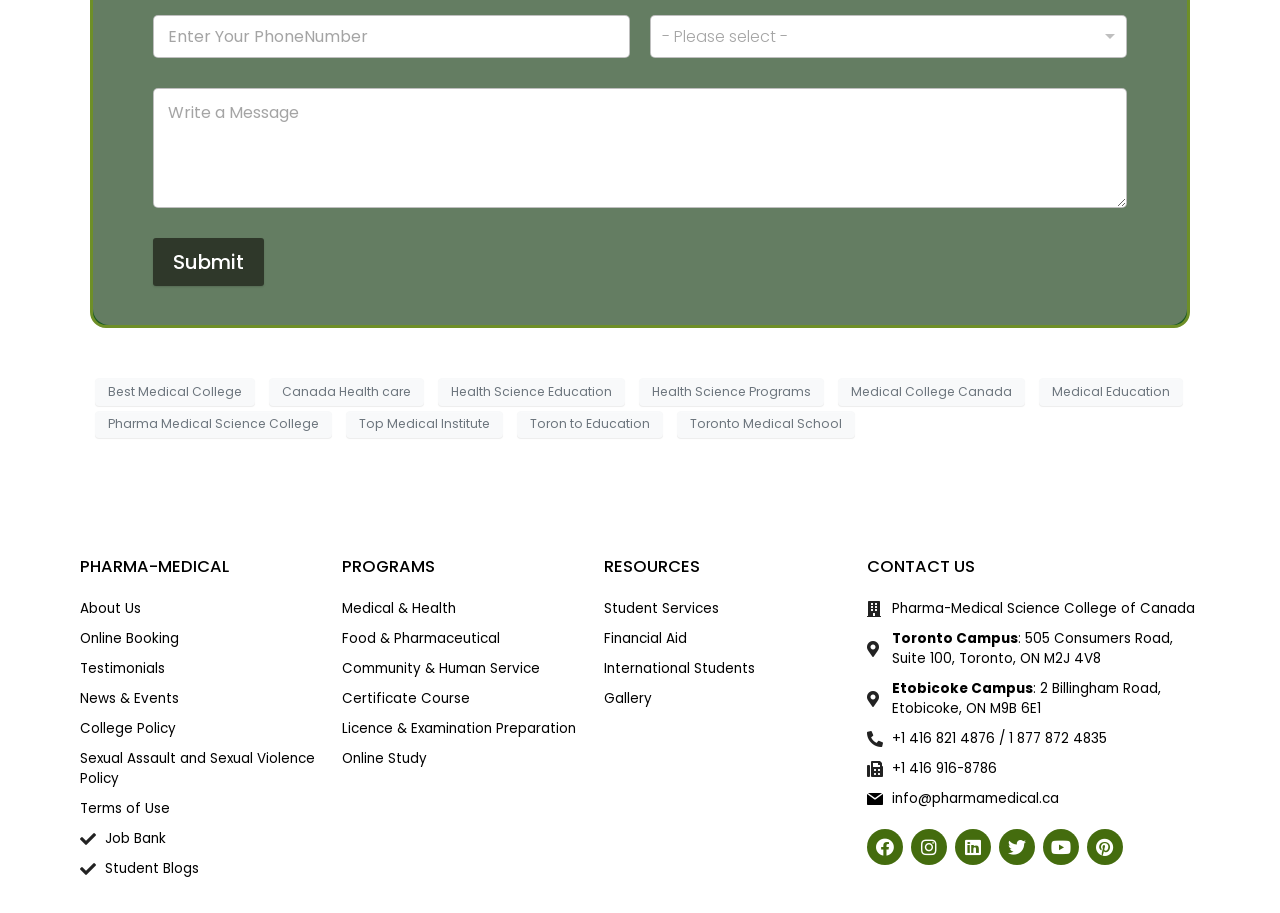Identify the bounding box coordinates for the element that needs to be clicked to fulfill this instruction: "Write a message". Provide the coordinates in the format of four float numbers between 0 and 1: [left, top, right, bottom].

[0.12, 0.096, 0.88, 0.228]